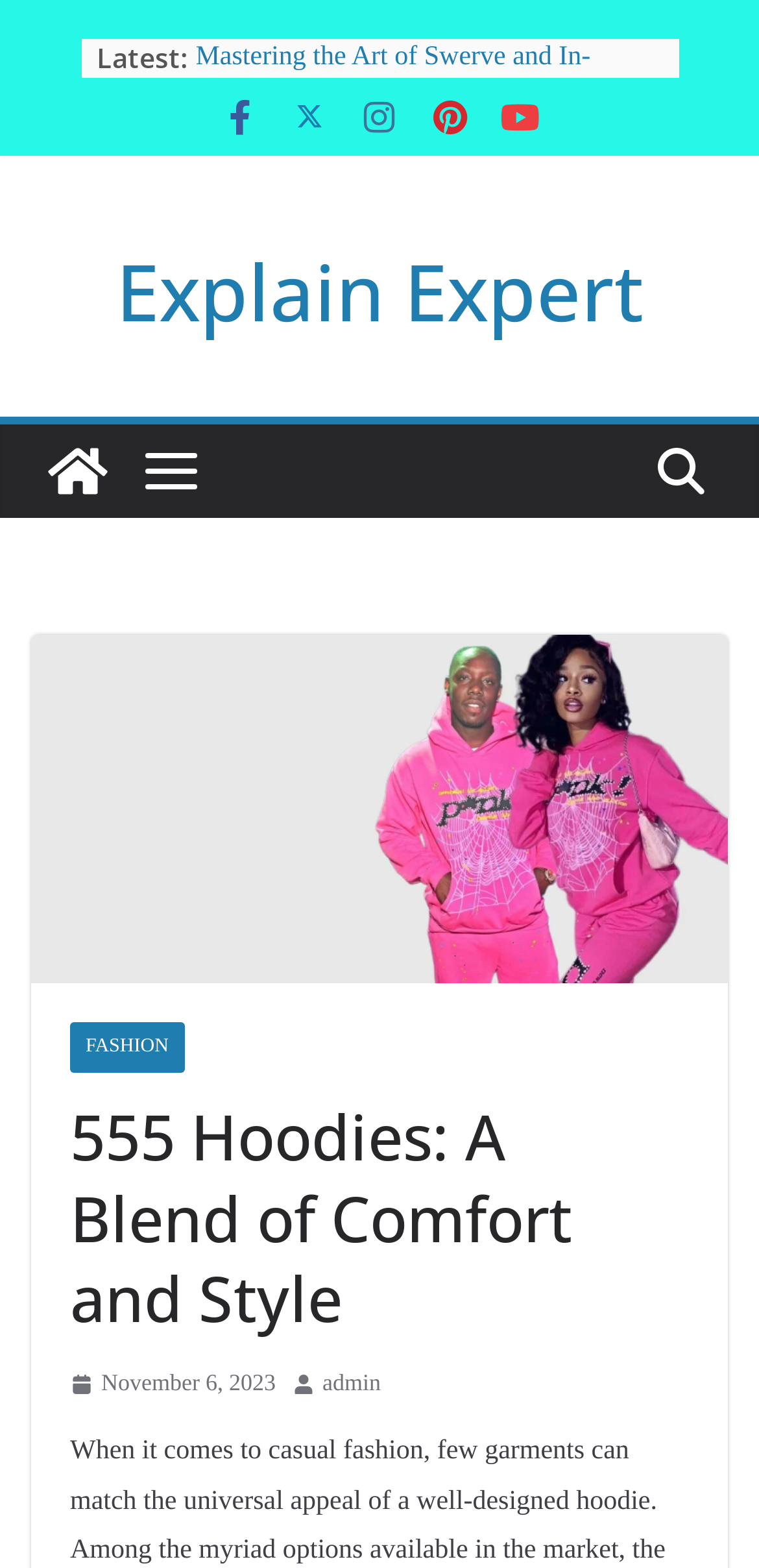Write an exhaustive caption that covers the webpage's main aspects.

This webpage is about 555 Hoodies, with a focus on comfort and style. At the top, there is a section labeled "Latest" with a list of four articles, each represented by a bullet point and a link to the article. The articles' titles include "The Top 8 Arguments for Developing Mobile Apps with Flutter", "Trey Kulley Majors: Beyond the Legacy", "Mastering the Art of Swerve and In-Swerve in Football: Strategies, Techniques, and Lotus365 Insights", and "The Crucial Role Of Podiatrists In Maintaining Senior Citizen’s Mobility".

Below the "Latest" section, there are five social media links, represented by icons, aligned horizontally. To the right of these icons, there is a link to "Outdoor activities and natural wonders in the municipality".

The main content of the webpage is divided into two sections. On the left, there is a heading "Explain Expert" with a link to the same title. Below this heading, there is an image and another link to "Explain Expert". On the right, there is a large image with the text "555 Hoodies" and a link to "FASHION" below it.

Further down the page, there is a header section with the title "555 Hoodies: A Blend of Comfort and Style". Below this title, there is a link to the date "November 6, 2023", accompanied by a small image and a time indicator. To the right of this section, there is another image and a link to "admin".